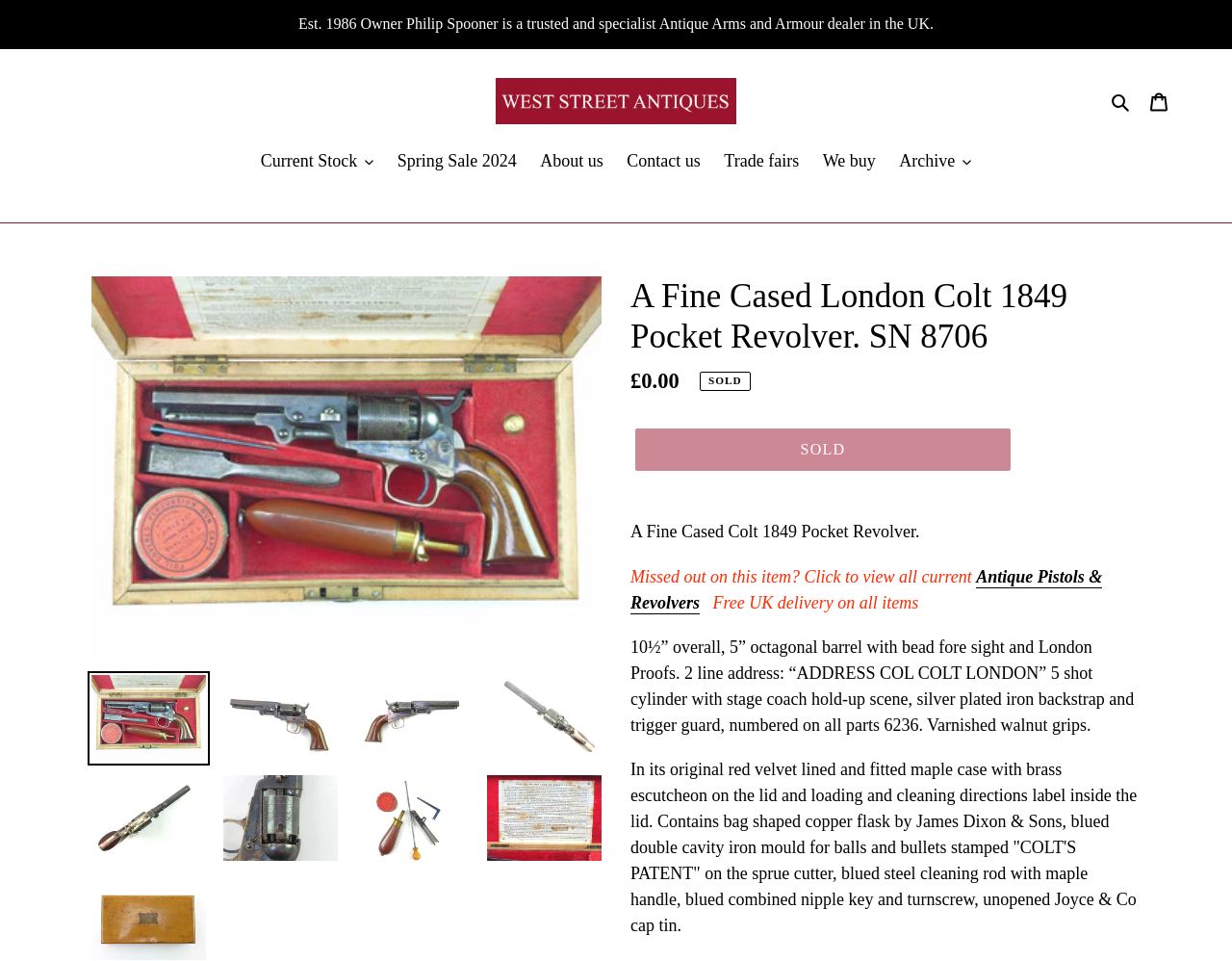Provide a one-word or brief phrase answer to the question:
What is the material of the revolver's grips?

Varnished walnut